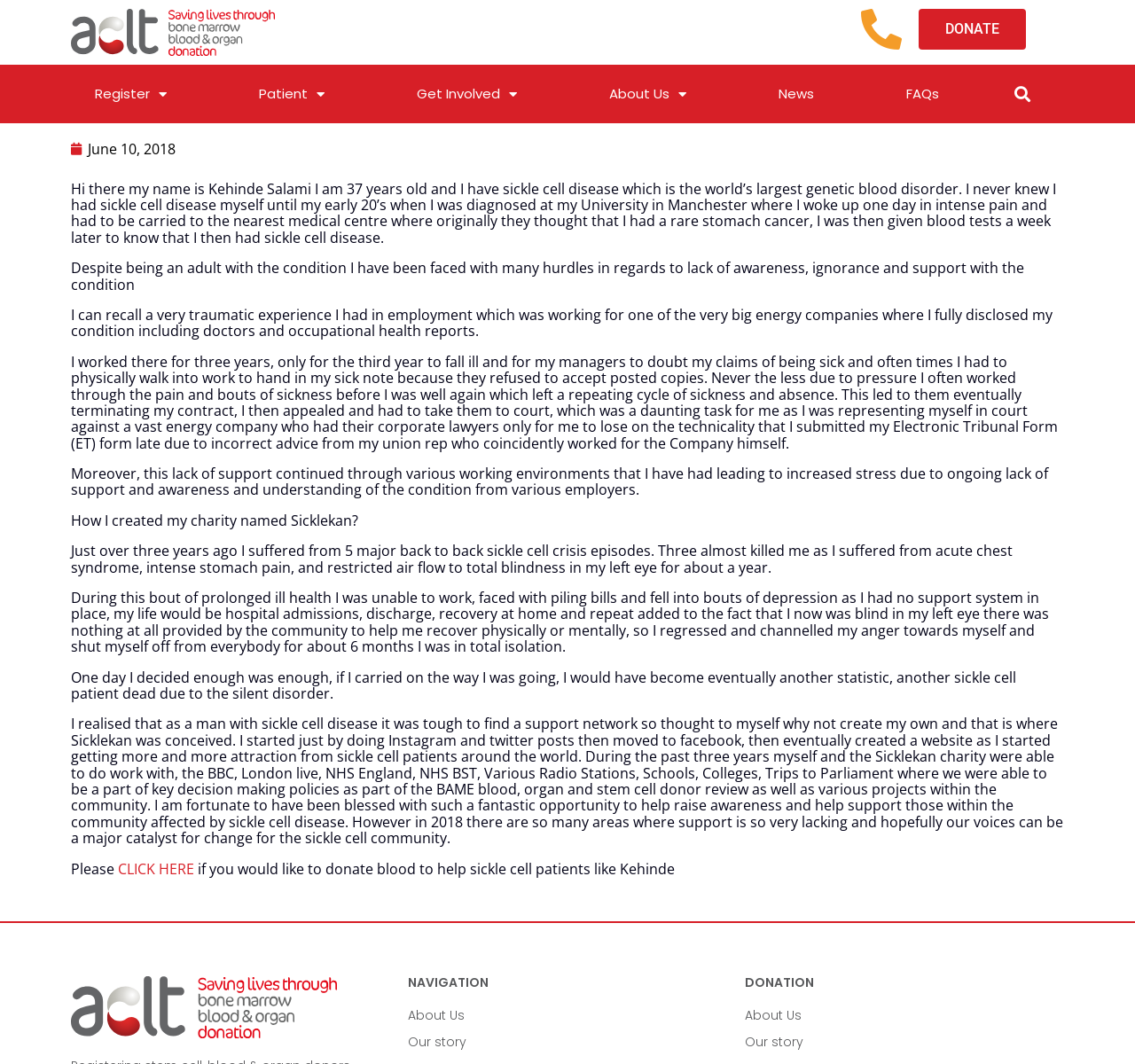From the given element description: "June 10, 2018", find the bounding box for the UI element. Provide the coordinates as four float numbers between 0 and 1, in the order [left, top, right, bottom].

[0.062, 0.133, 0.155, 0.148]